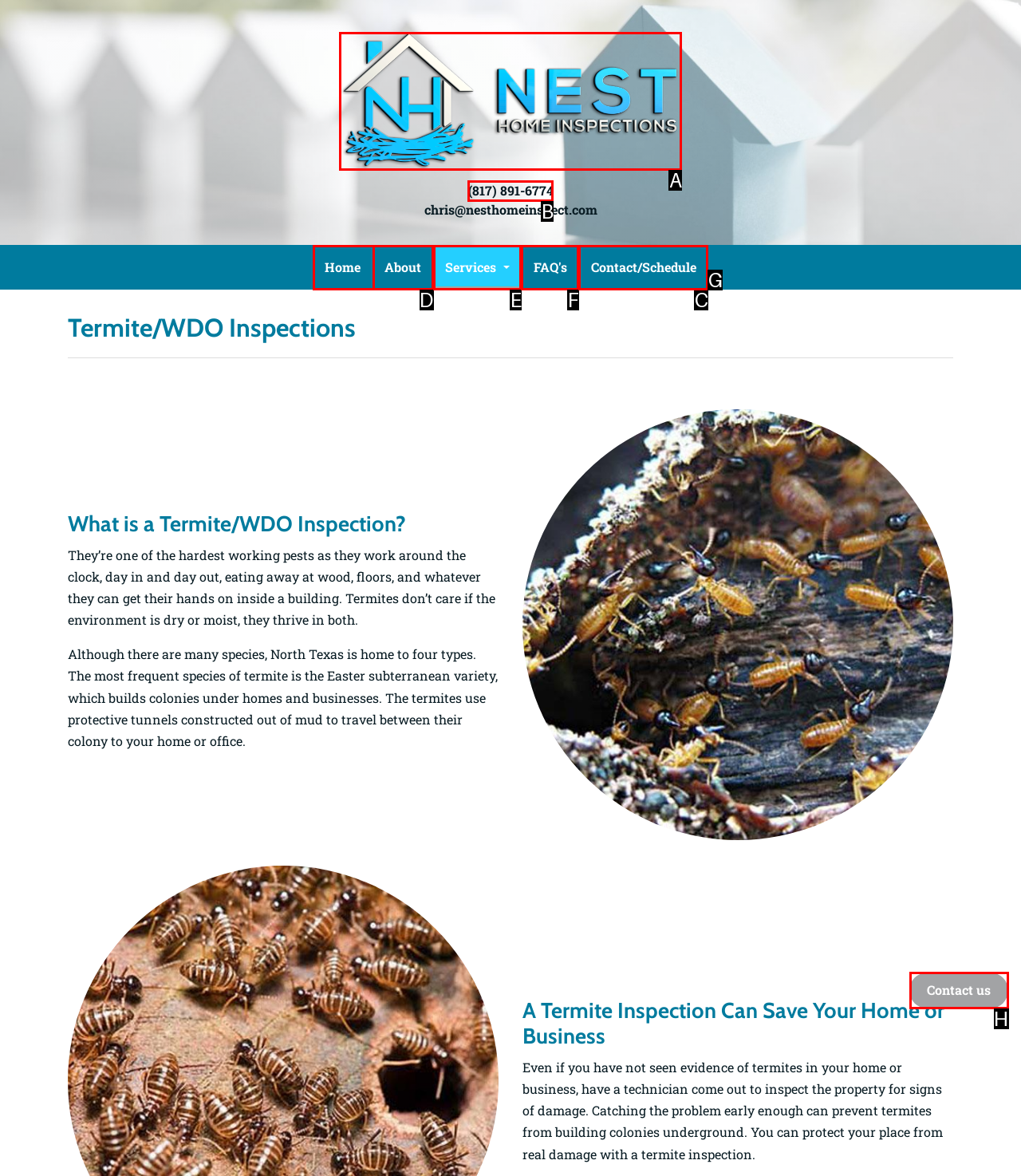Find the appropriate UI element to complete the task: Call the phone number. Indicate your choice by providing the letter of the element.

B